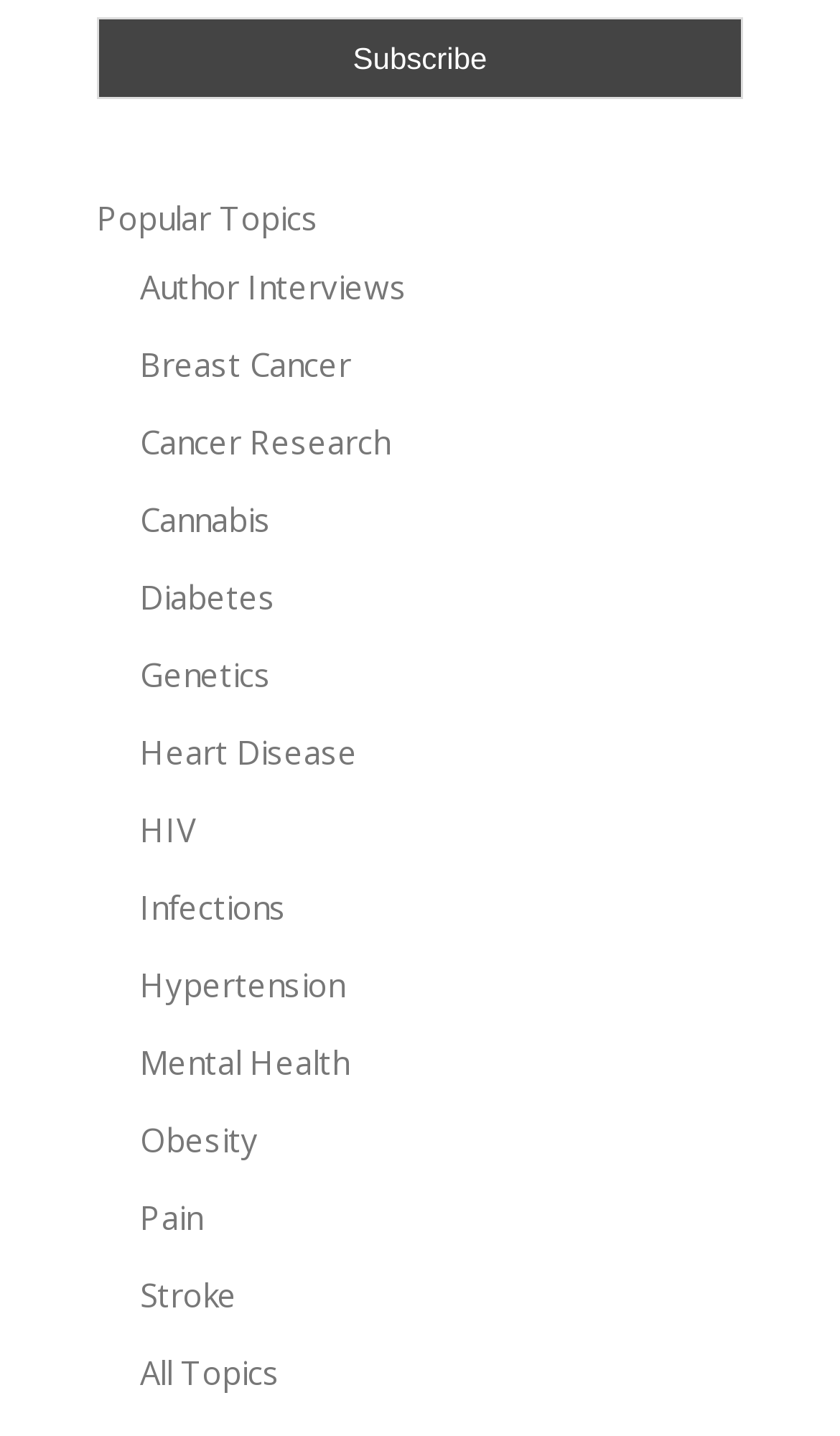Please find the bounding box coordinates of the clickable region needed to complete the following instruction: "Read about breast cancer". The bounding box coordinates must consist of four float numbers between 0 and 1, i.e., [left, top, right, bottom].

[0.167, 0.239, 0.418, 0.269]